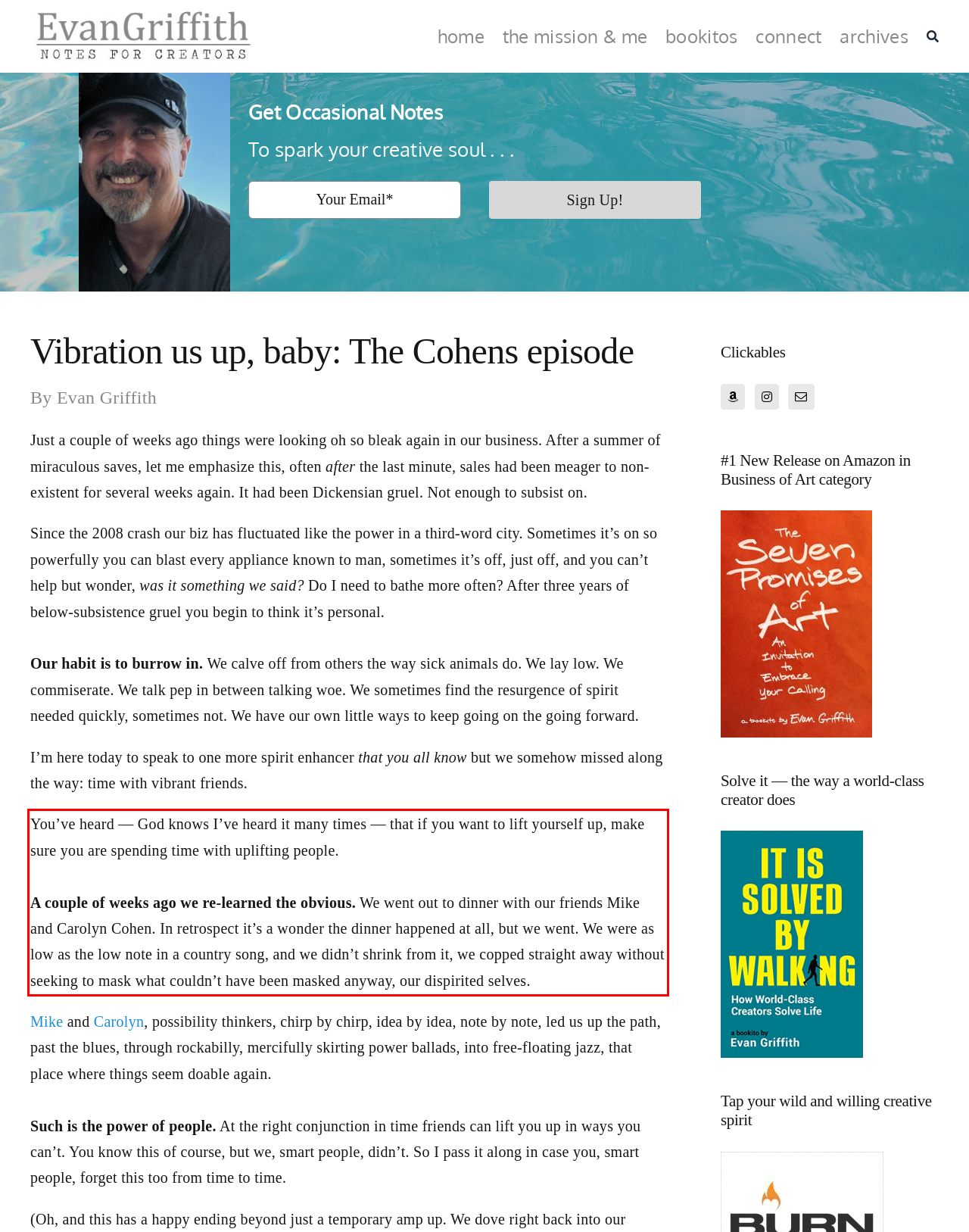Given a screenshot of a webpage, identify the red bounding box and perform OCR to recognize the text within that box.

You’ve heard — God knows I’ve heard it many times — that if you want to lift yourself up, make sure you are spending time with uplifting people. A couple of weeks ago we re-learned the obvious. We went out to dinner with our friends Mike and Carolyn Cohen. In retrospect it’s a wonder the dinner happened at all, but we went. We were as low as the low note in a country song, and we didn’t shrink from it, we copped straight away without seeking to mask what couldn’t have been masked anyway, our dispirited selves.